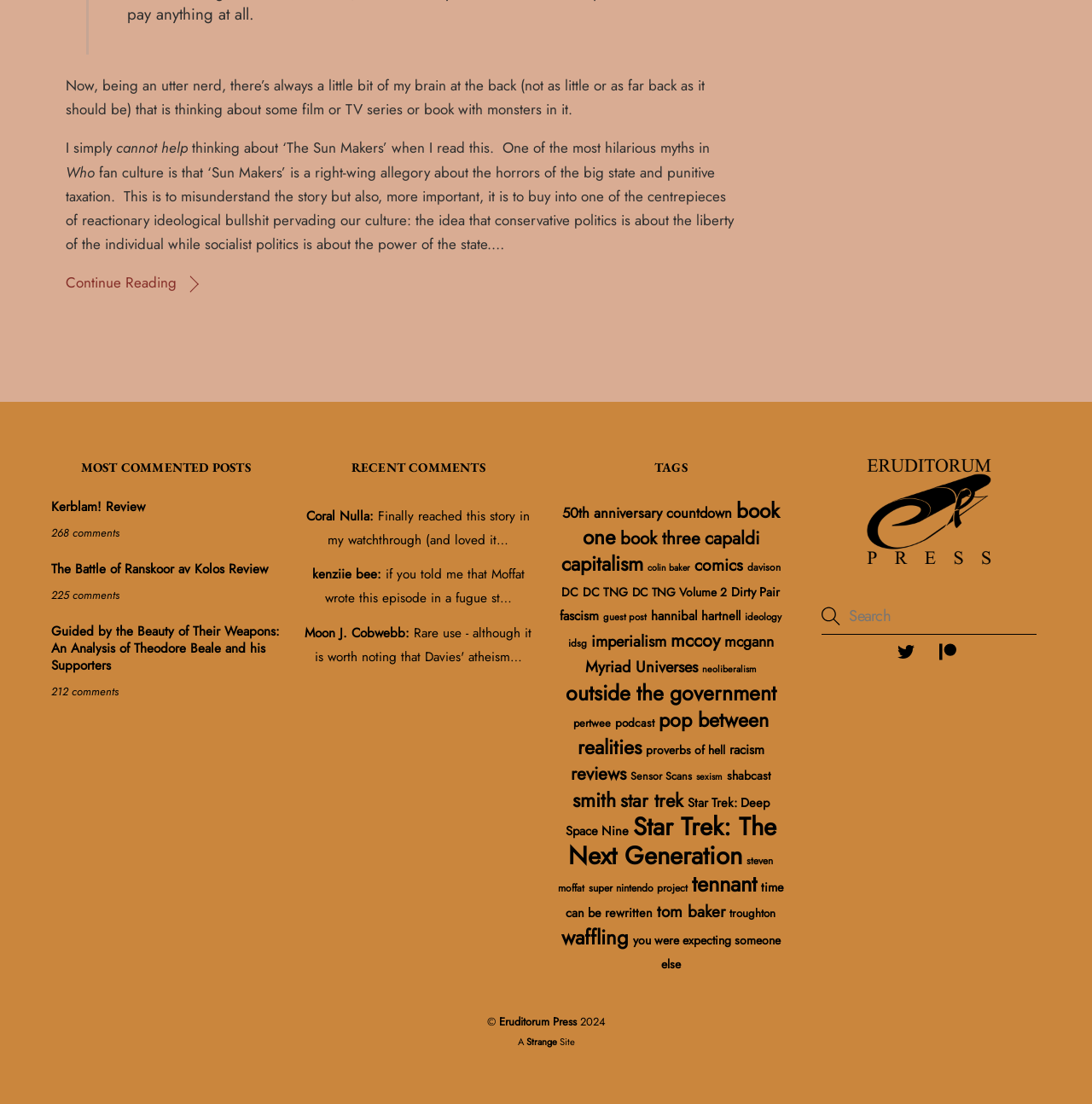From the element description time can be rewritten, predict the bounding box coordinates of the UI element. The coordinates must be specified in the format (top-left x, top-left y, bottom-right x, bottom-right y) and should be within the 0 to 1 range.

[0.518, 0.795, 0.718, 0.834]